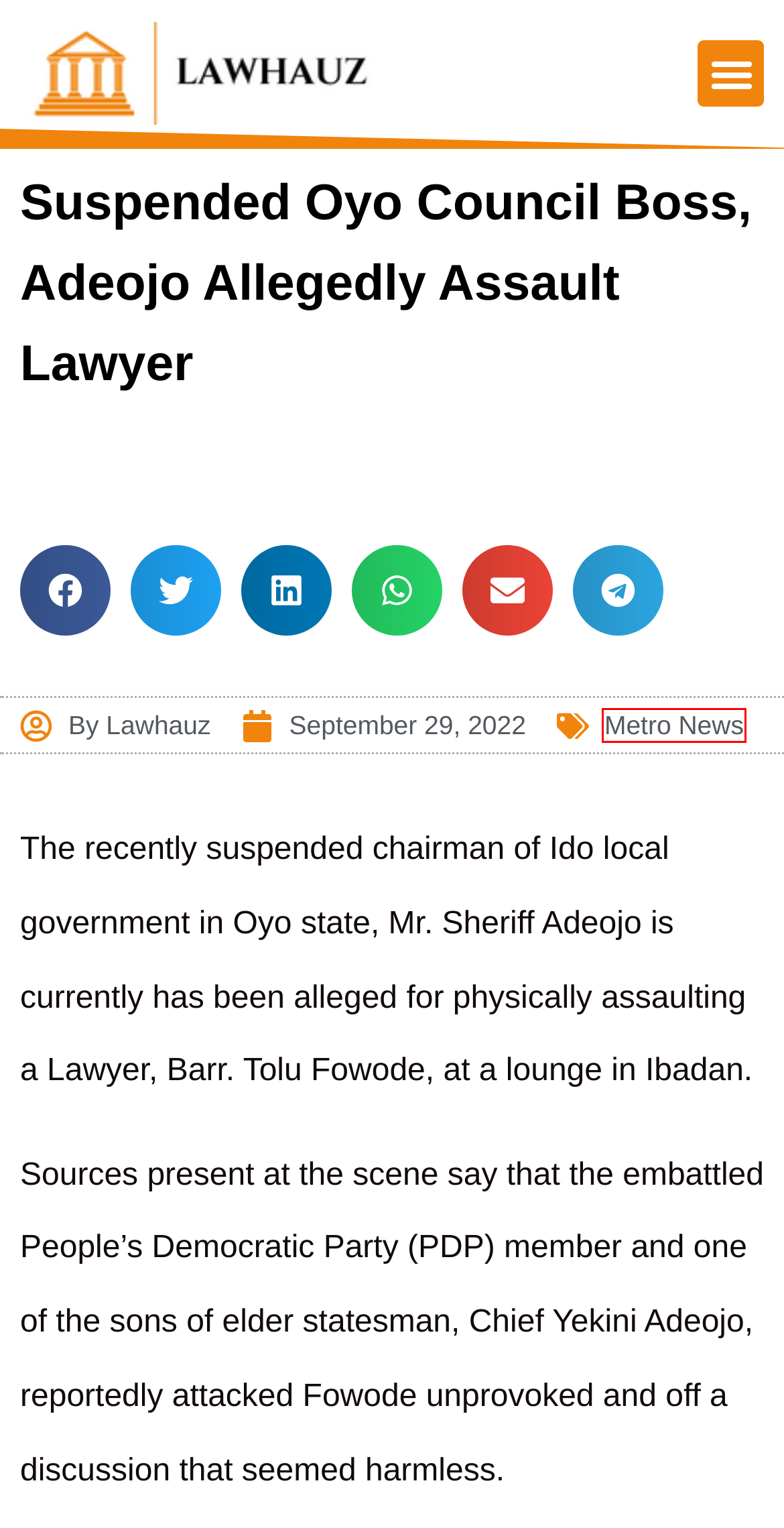Examine the screenshot of a webpage with a red rectangle bounding box. Select the most accurate webpage description that matches the new webpage after clicking the element within the bounding box. Here are the candidates:
A. Lawhauz - Lawhauz.
B. NBA LAGOS BRANCH PARTNERS WITH JOBBERMAN ON TRAINING AND JOB PLACEMENT FOR MEMBERS - Lawhauz.
C. Court Ordered Cocaine Burning At Ikorodu - NDLEA - Lawhauz.
D. Opinion - Lawhauz.
E. Journals & Papers - Lawhauz.
F. International News - Lawhauz.
G. Metro News - Lawhauz.
H. Contact Us - Lawhauz.

G